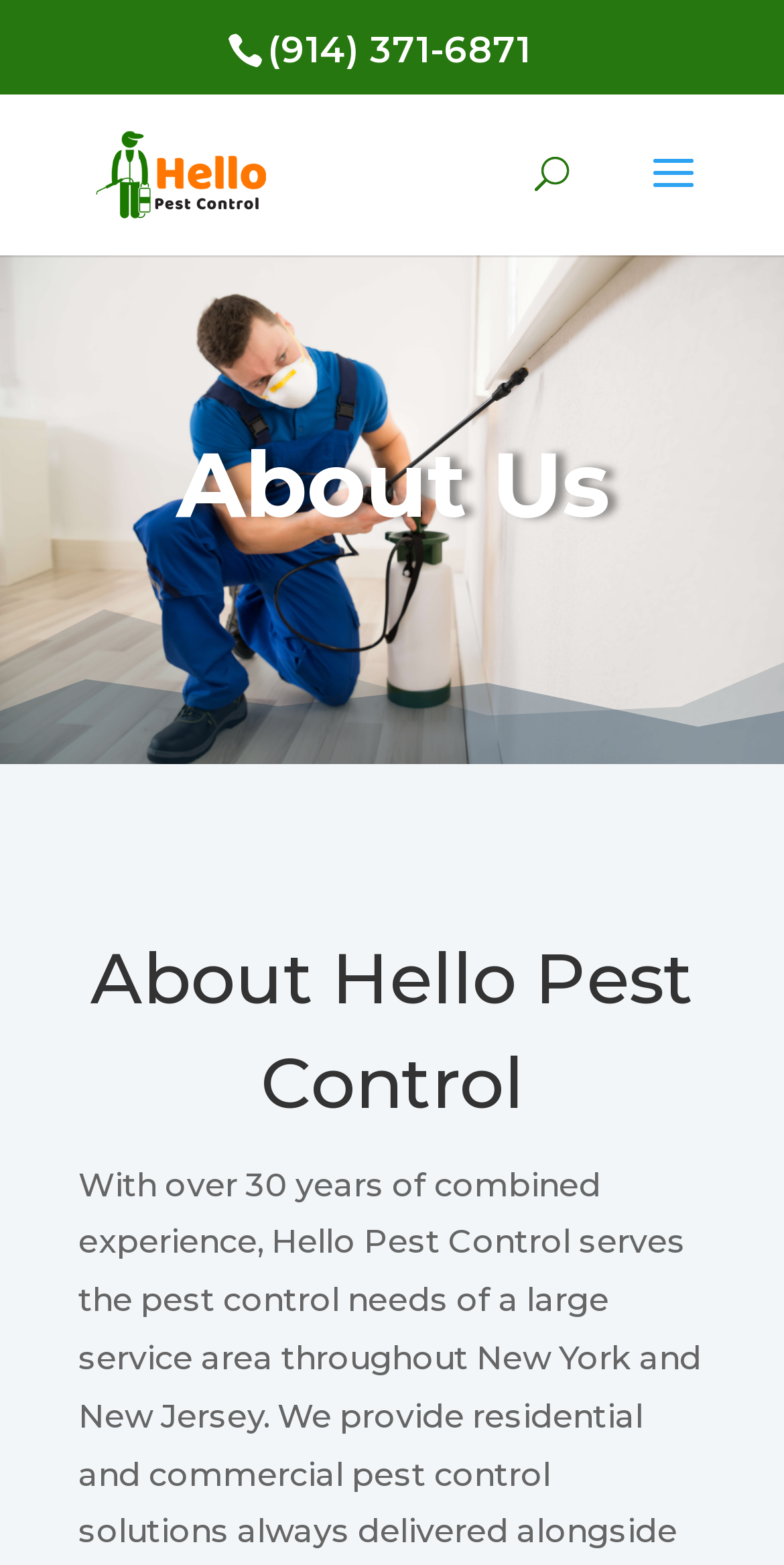What is the name of the company providing pest control services?
Please provide a comprehensive answer to the question based on the webpage screenshot.

I found the company name by looking at the link element with the text 'Hello Pest Control' which is located at the top of the page, and it is also confirmed by the image element with the same text.